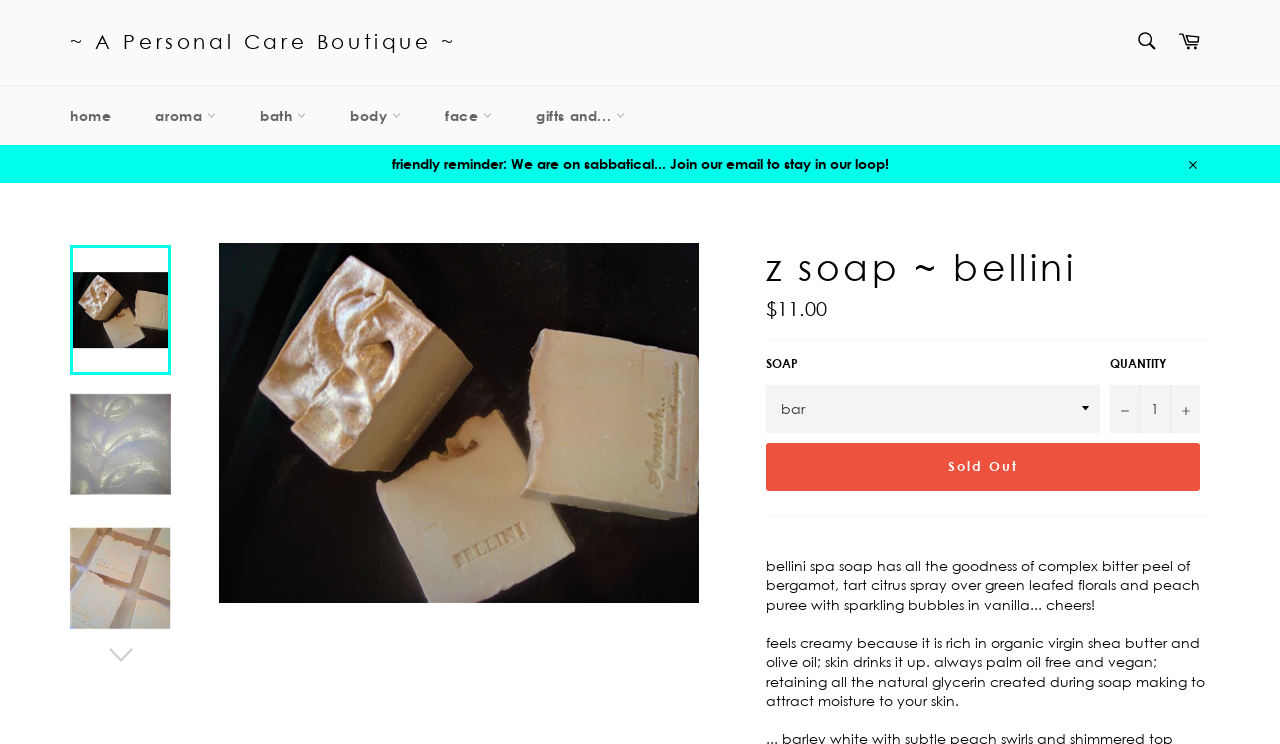Determine the bounding box coordinates of the UI element described by: "gifts and...".

[0.403, 0.116, 0.504, 0.195]